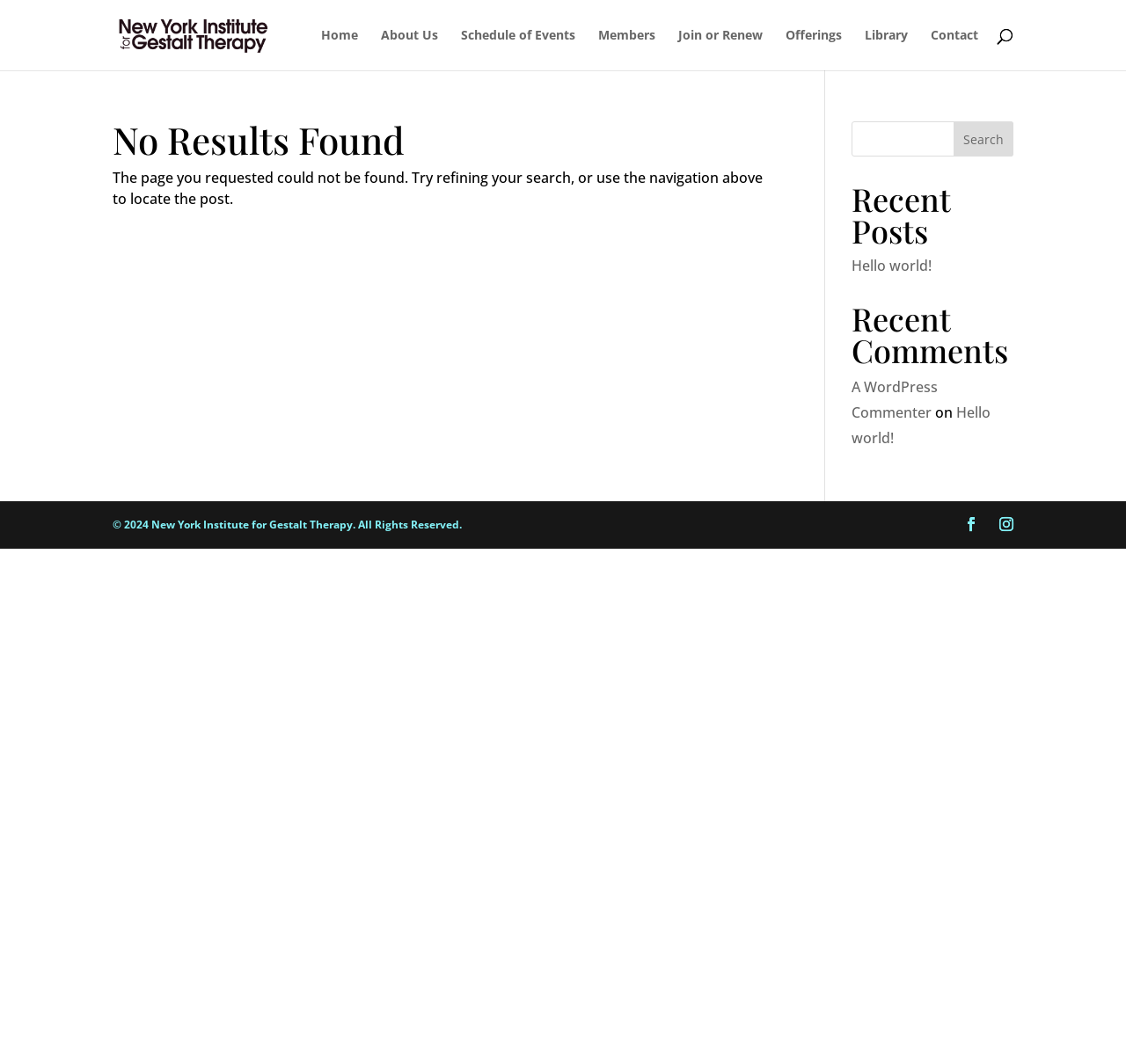Identify the bounding box coordinates for the region to click in order to carry out this instruction: "go to home page". Provide the coordinates using four float numbers between 0 and 1, formatted as [left, top, right, bottom].

[0.285, 0.027, 0.318, 0.066]